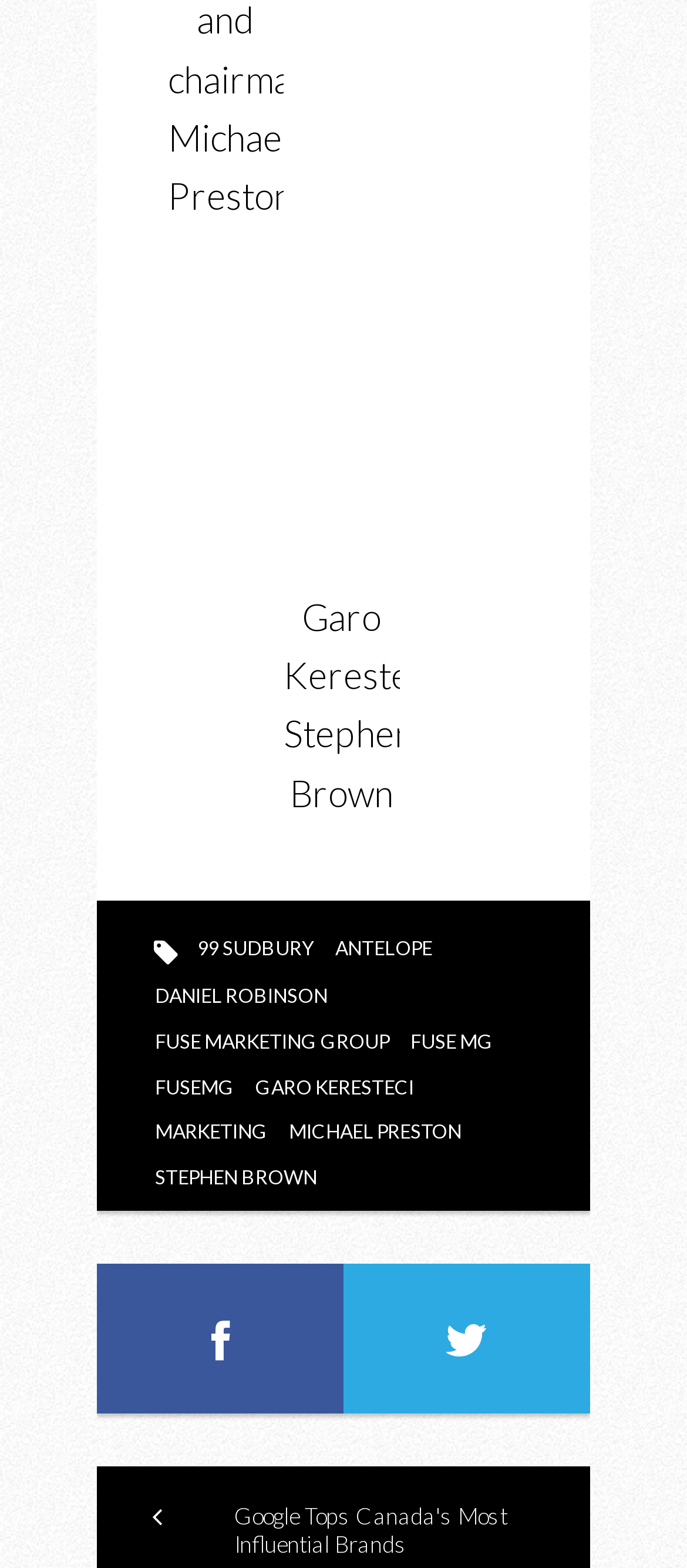Answer the question with a brief word or phrase:
What is the name of the person associated with FUSE MARKETING GROUP?

Garo Keresteci